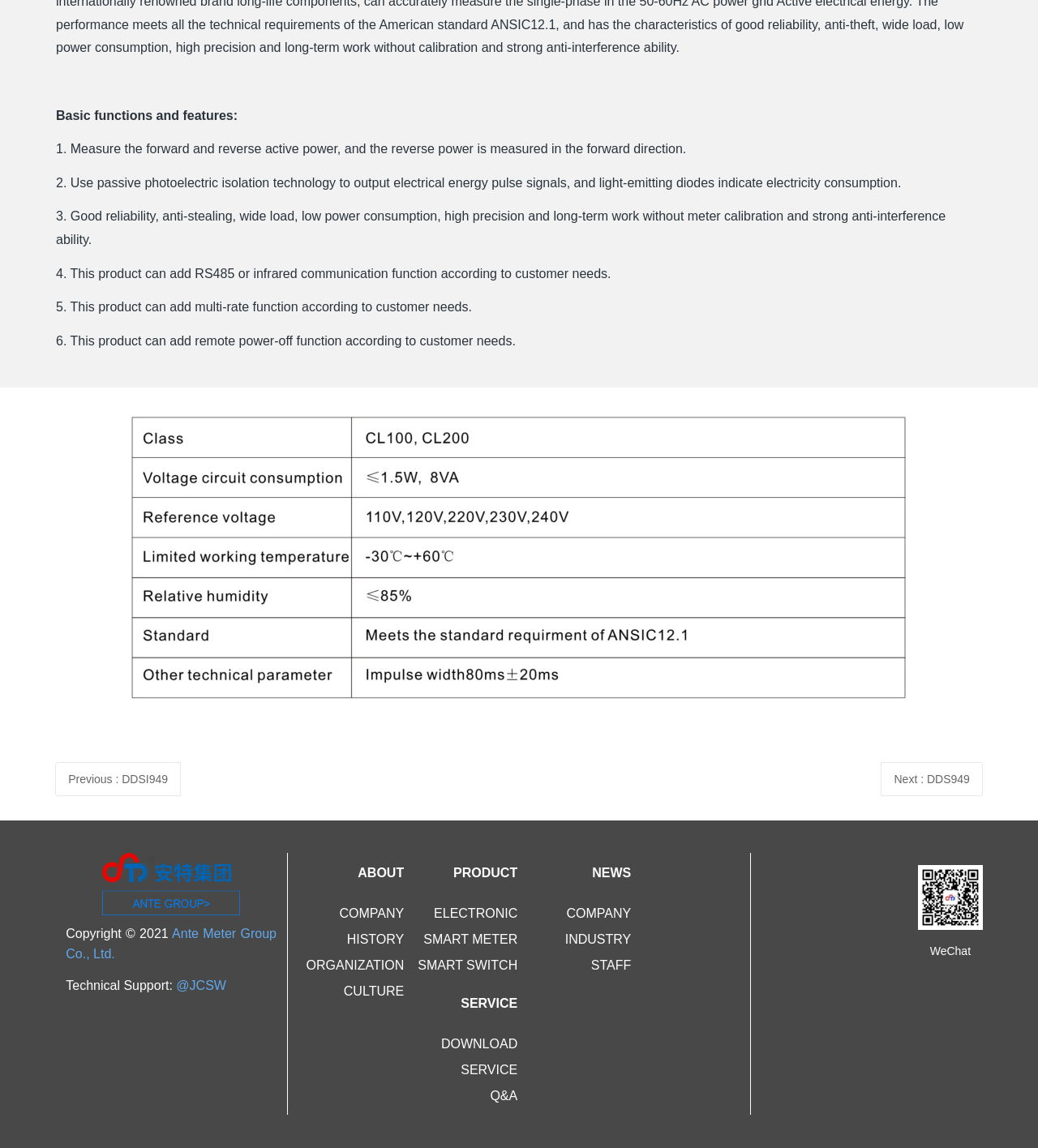Identify the bounding box of the HTML element described as: "Main Stem Delaware".

None